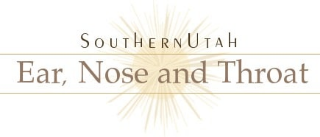What design element is added to the backdrop?
Please provide a detailed answer to the question.

According to the caption, the backdrop includes a subtle starburst design, which adds a touch of sophistication and warmth to the overall aesthetic of the logo.